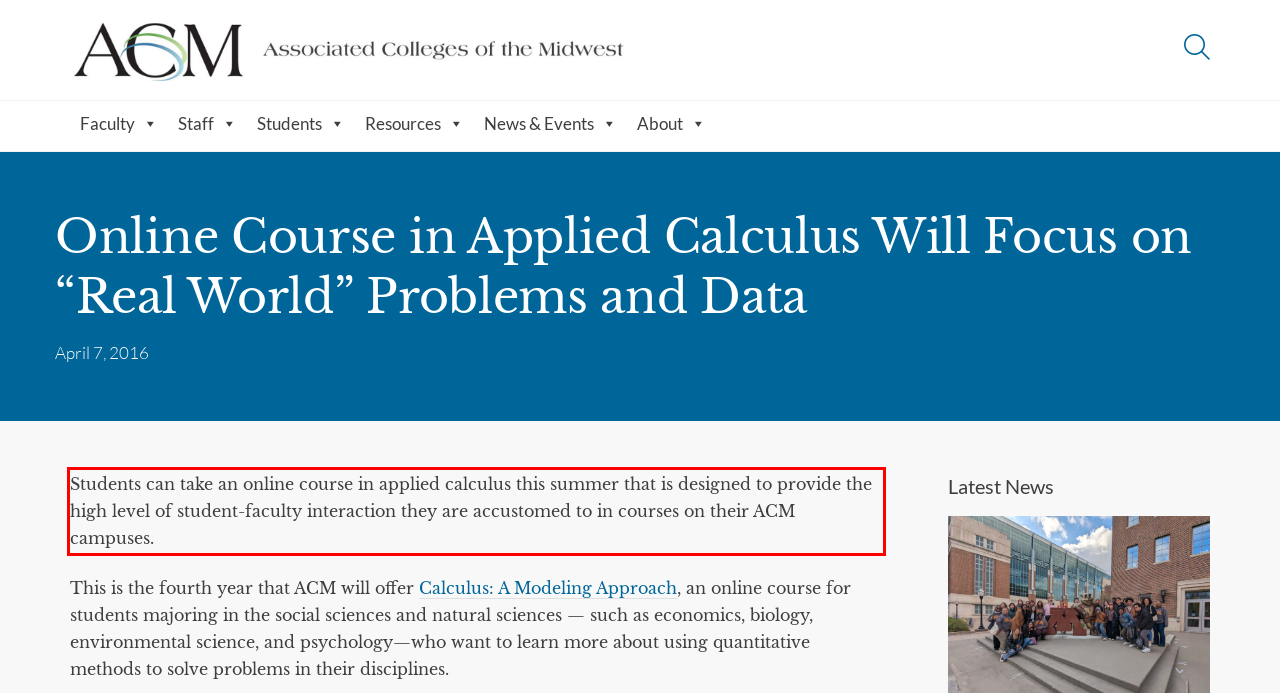You are provided with a screenshot of a webpage that includes a UI element enclosed in a red rectangle. Extract the text content inside this red rectangle.

Students can take an online course in applied calculus this summer that is designed to provide the high level of student-faculty interaction they are accustomed to in courses on their ACM campuses.